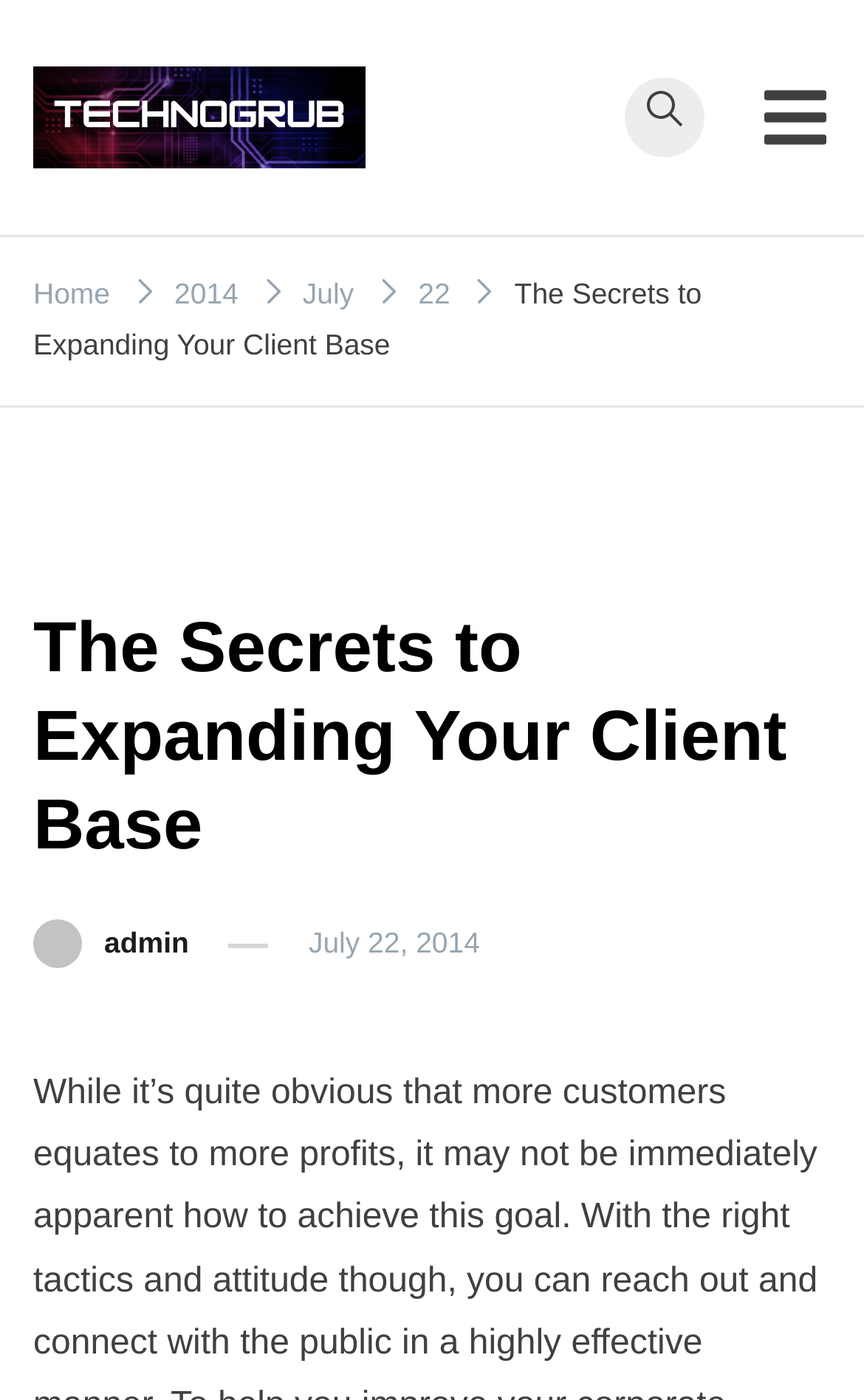Generate a thorough caption that explains the contents of the webpage.

The webpage appears to be an article or blog post titled "The Secrets to Expanding Your Client Base" on a website called TechnoGrub. At the top left of the page, there is a link to the website's homepage, accompanied by a small image of the TechnoGrub logo. Next to it, there is another link with the same text, "TechnoGrub". 

On the top right, there is a button to toggle the mobile menu, which is currently not expanded. This button is accompanied by a small image. 

Below the top section, there is a navigation bar with breadcrumbs, which shows the path "Home > 2014 > July > 22". Each step in the path is separated by a small image. 

The main content of the page is headed by a large header that spans almost the entire width of the page, with the title "The Secrets to Expanding Your Client Base". Below the header, there are several links, including one to a "Business" category and another to an "admin" page. There is also a link with the date "July 22, 2014", which is marked as a time element.